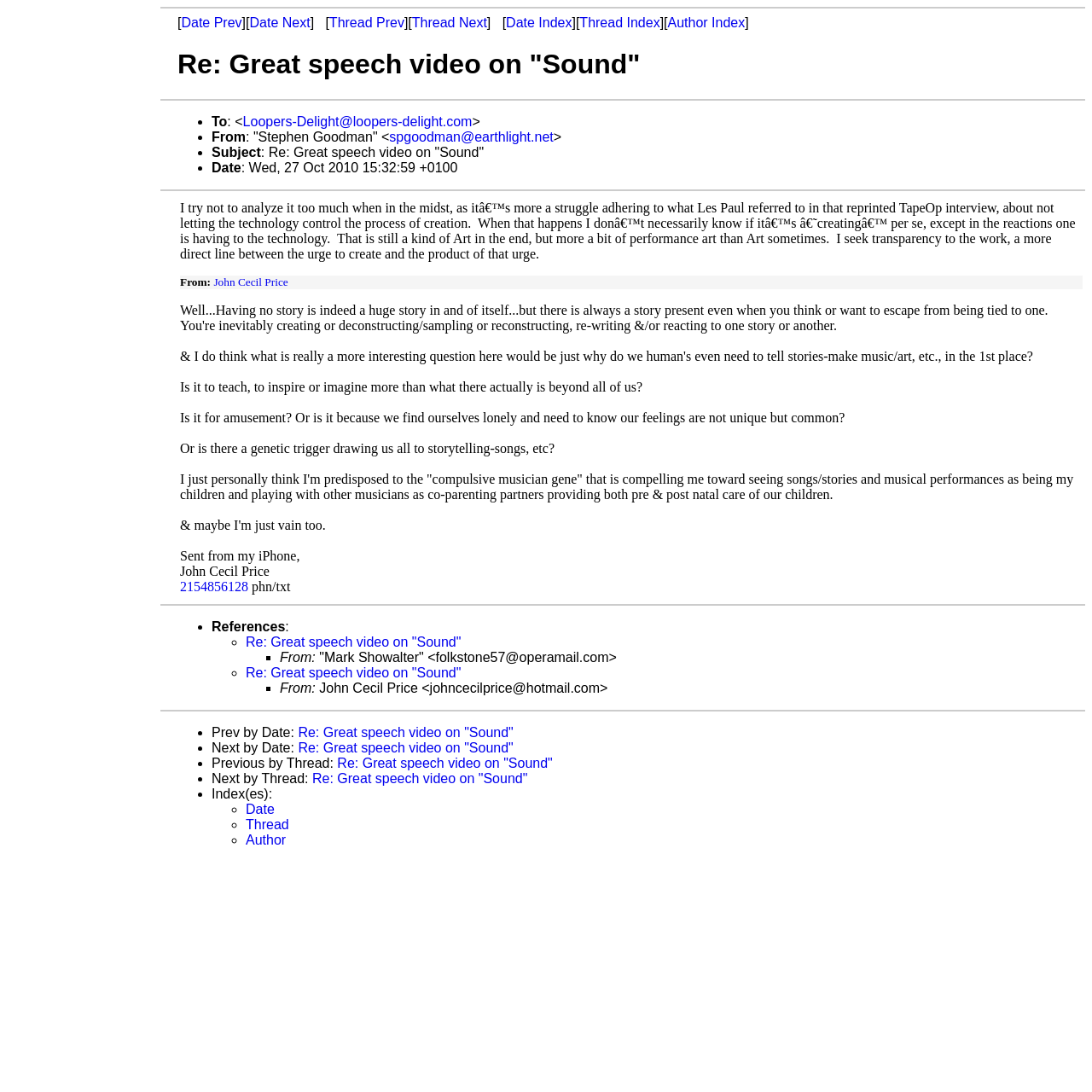Bounding box coordinates should be provided in the format (top-left x, top-left y, bottom-right x, bottom-right y) with all values between 0 and 1. Identify the bounding box for this UI element: Jeremy Booth

None